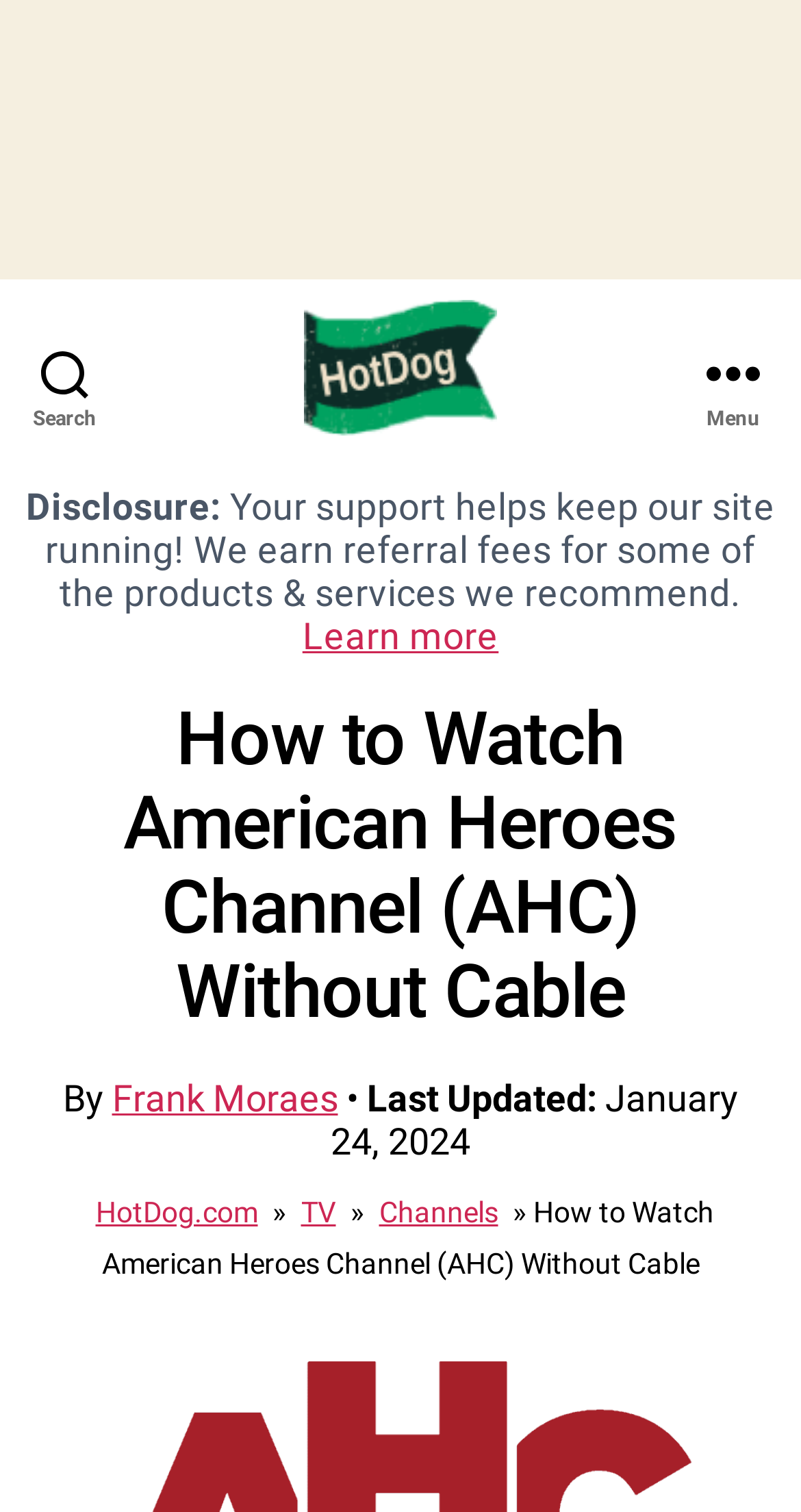Carefully observe the image and respond to the question with a detailed answer:
What is the name of the website?

The name of the website can be found in the top-left corner of the webpage, where it says 'HotDog' in a link format.